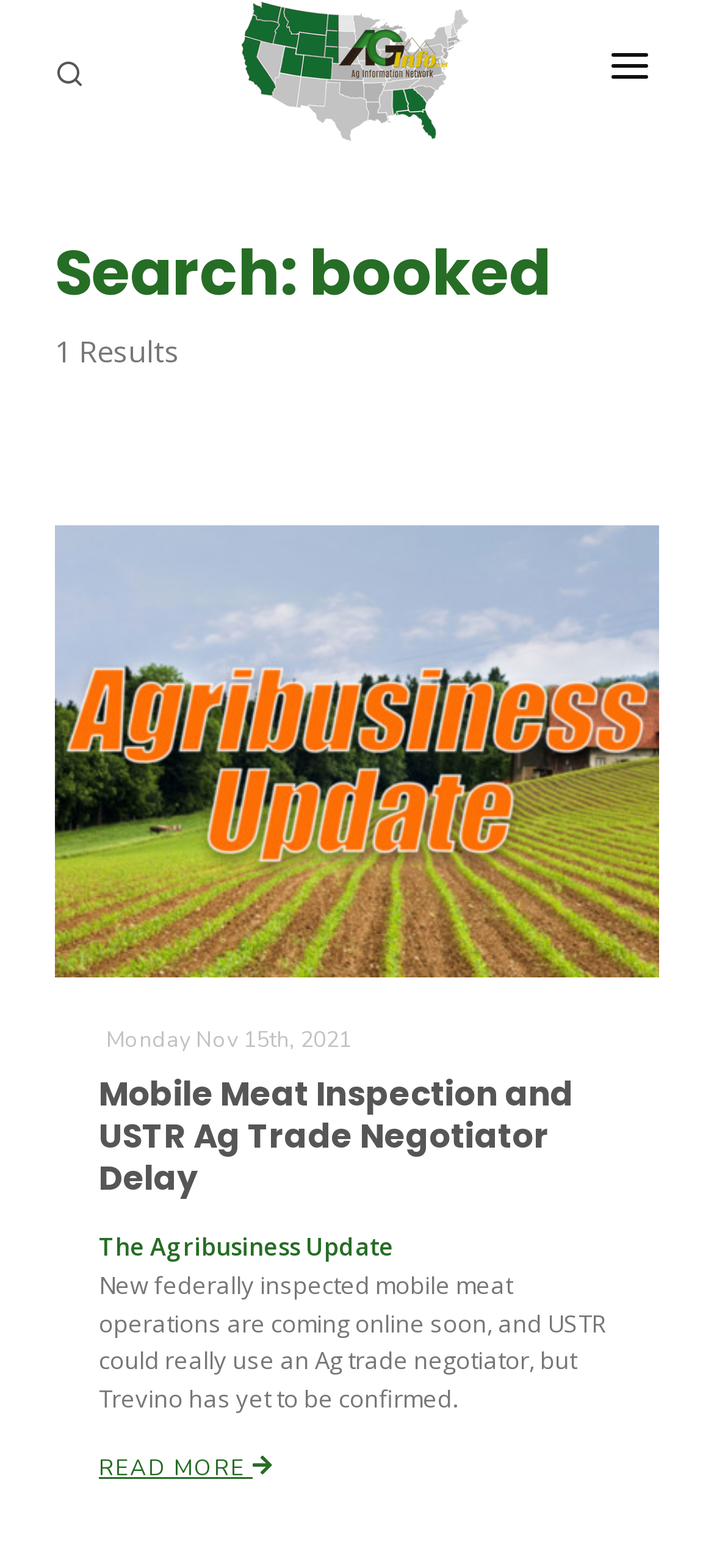What is the date of the latest article?
Analyze the screenshot and provide a detailed answer to the question.

The date of the latest article is specified below the article title, and it is Monday Nov 15th, 2021.